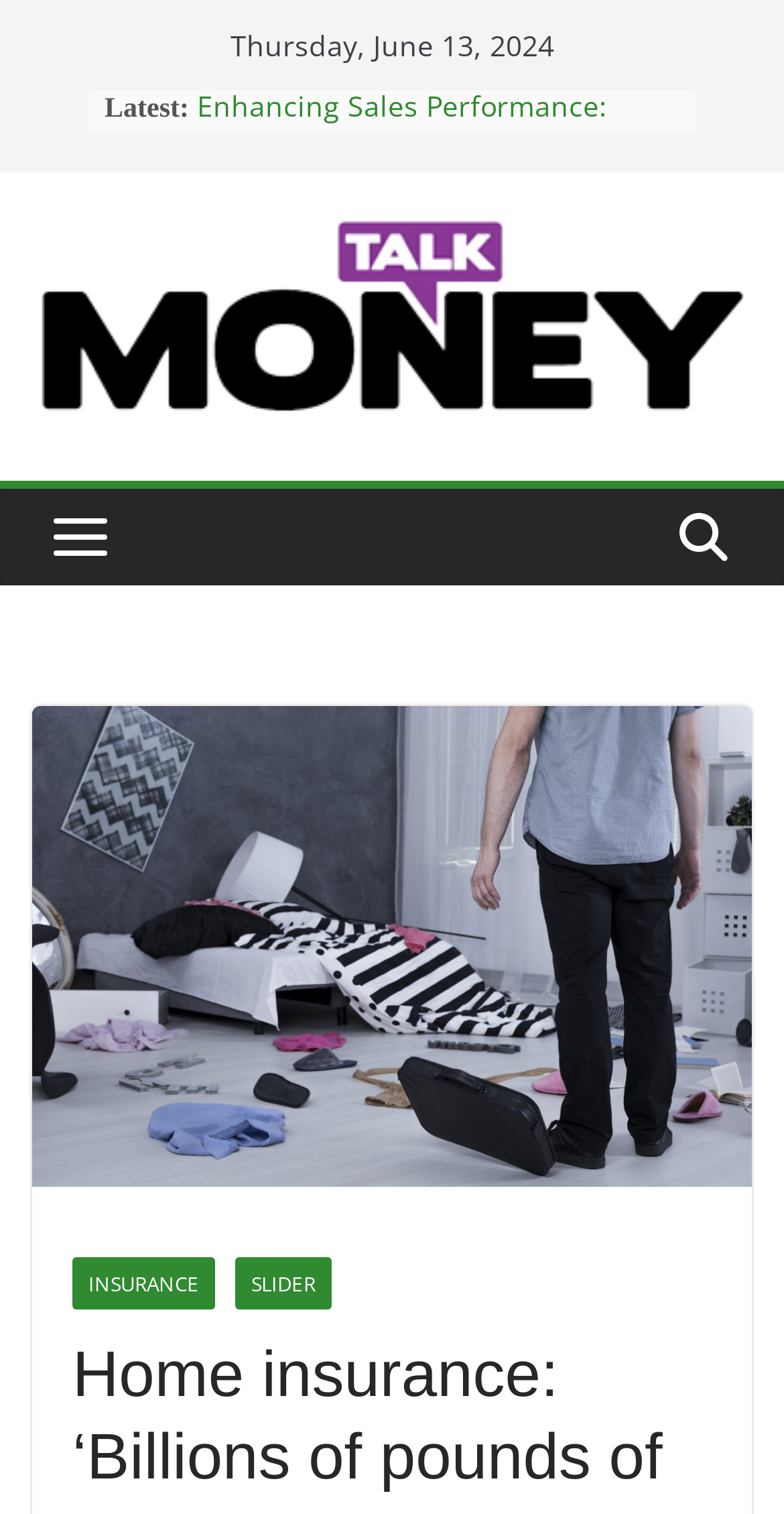Determine the bounding box coordinates of the element that should be clicked to execute the following command: "click the 'INSURANCE' link".

[0.092, 0.83, 0.274, 0.865]